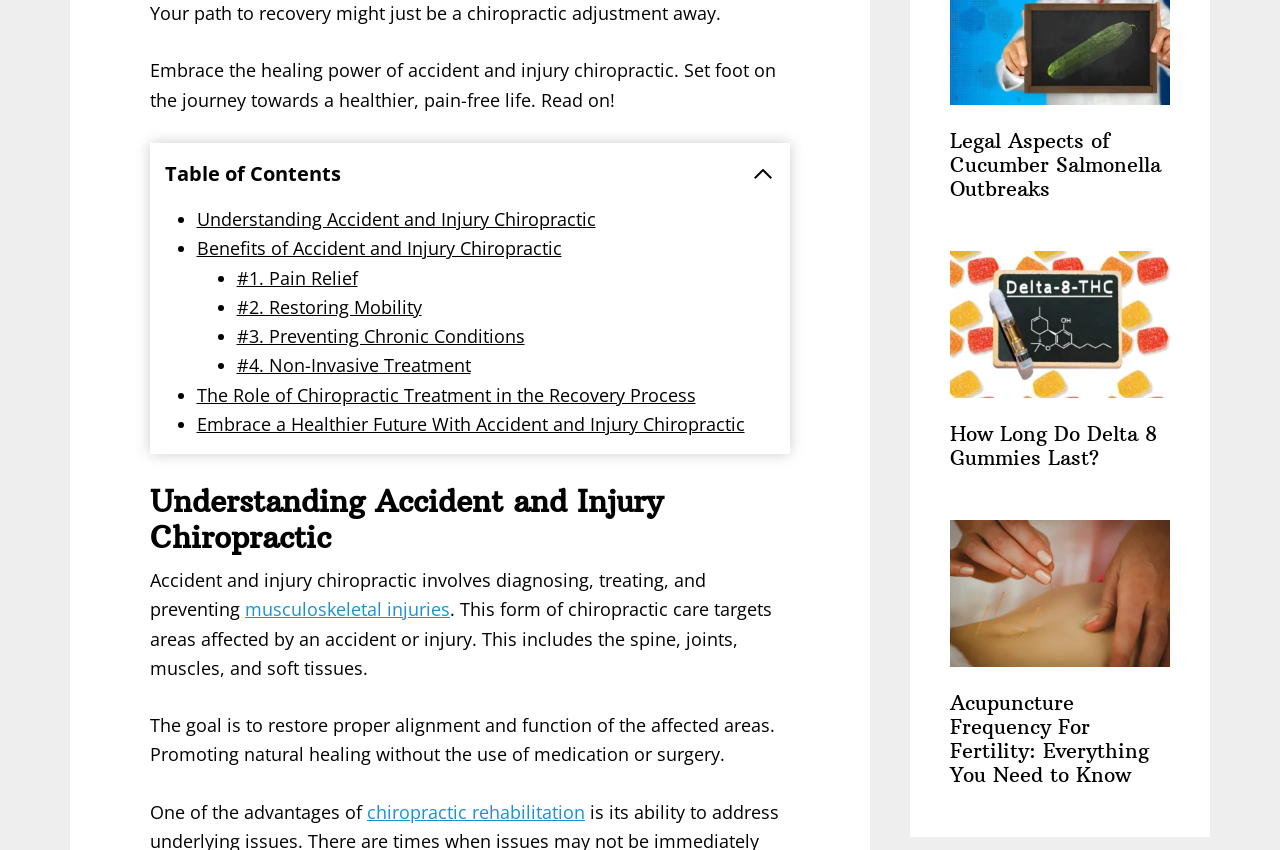What is mentioned as one of the advantages of chiropractic rehabilitation?
Based on the visual, give a brief answer using one word or a short phrase.

Natural healing